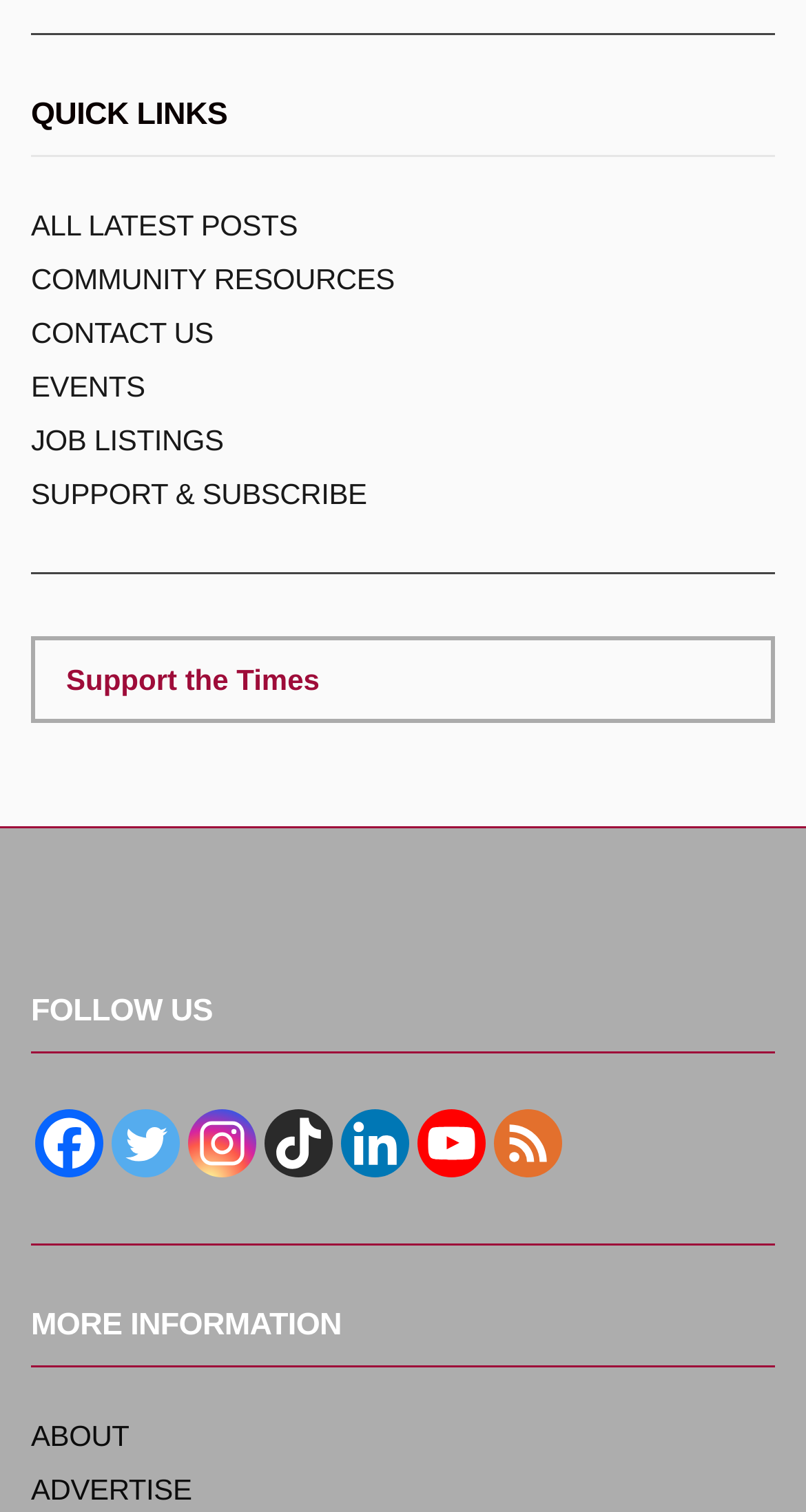What is the last link under 'MORE INFORMATION'?
Could you give a comprehensive explanation in response to this question?

The last link under 'MORE INFORMATION' is 'ADVERTISE' because it is the last link under the 'MORE INFORMATION' heading, which comes after the 'ABOUT' link.